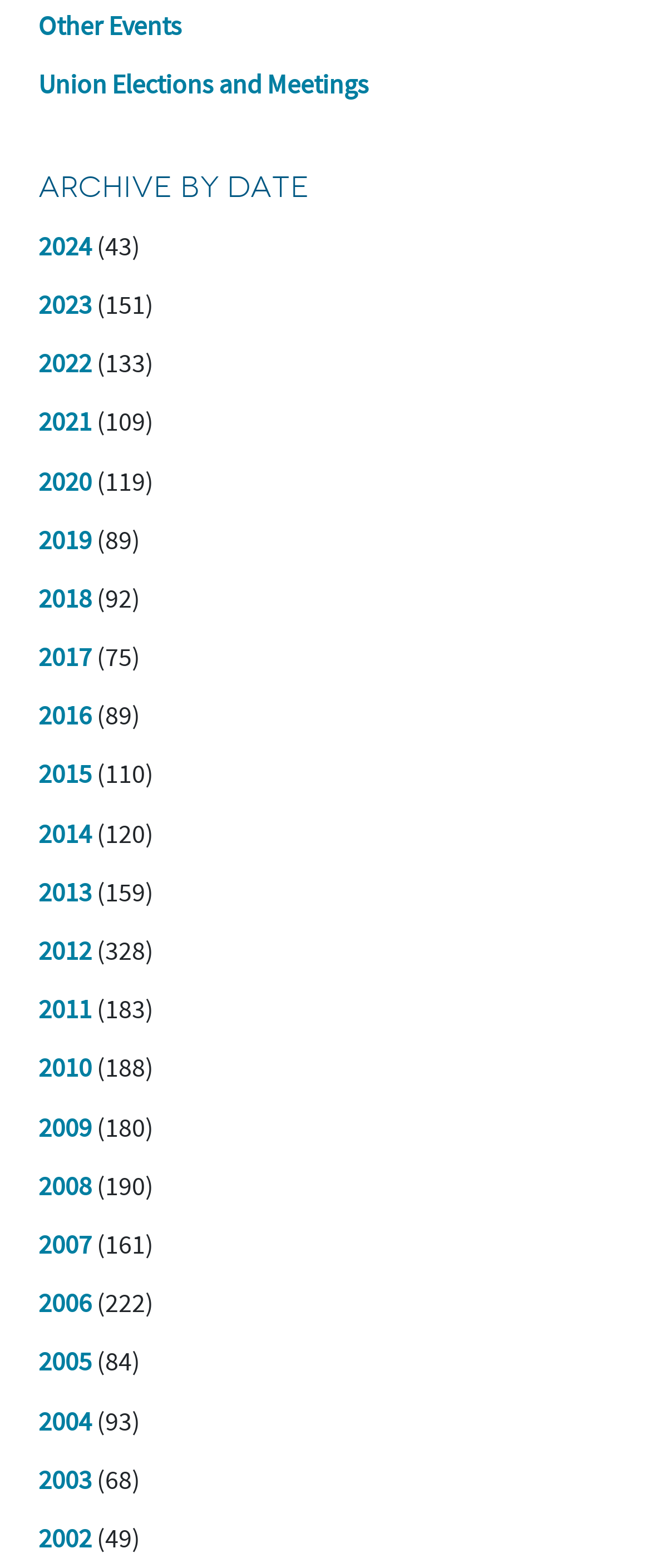Locate the UI element described as follows: "Other Events". Return the bounding box coordinates as four float numbers between 0 and 1 in the order [left, top, right, bottom].

[0.059, 0.007, 0.279, 0.028]